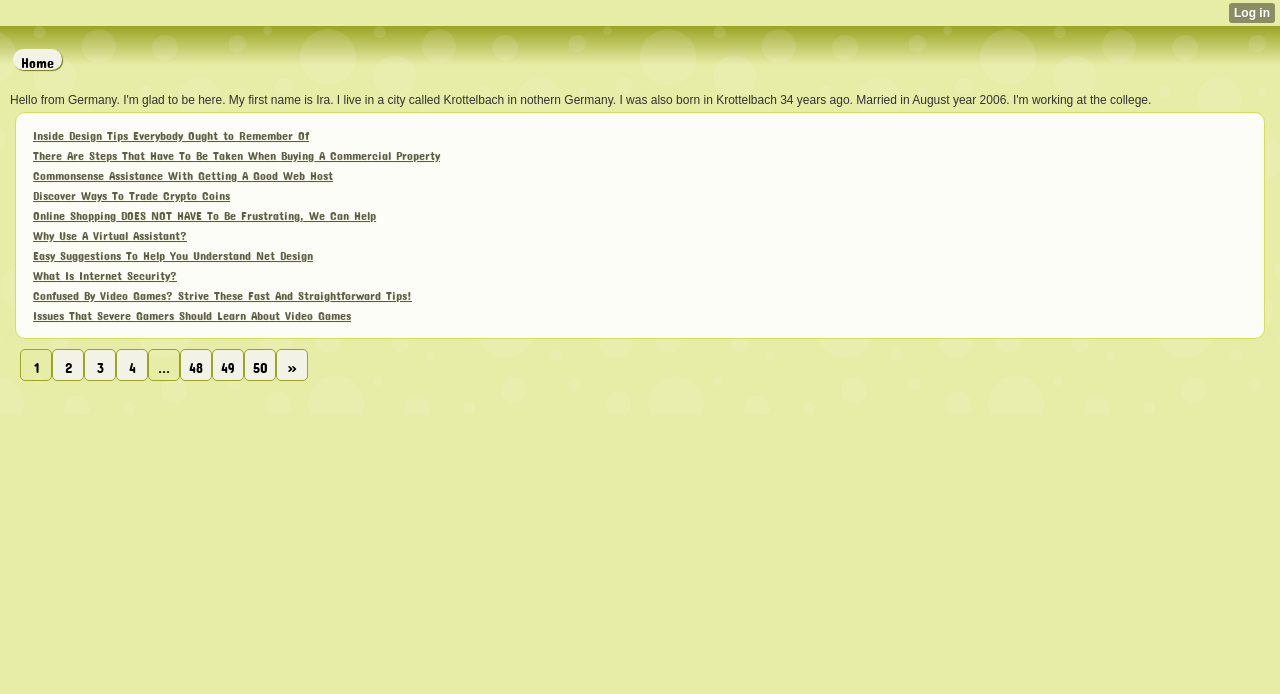Please indicate the bounding box coordinates for the clickable area to complete the following task: "view next page". The coordinates should be specified as four float numbers between 0 and 1, i.e., [left, top, right, bottom].

[0.216, 0.503, 0.241, 0.549]